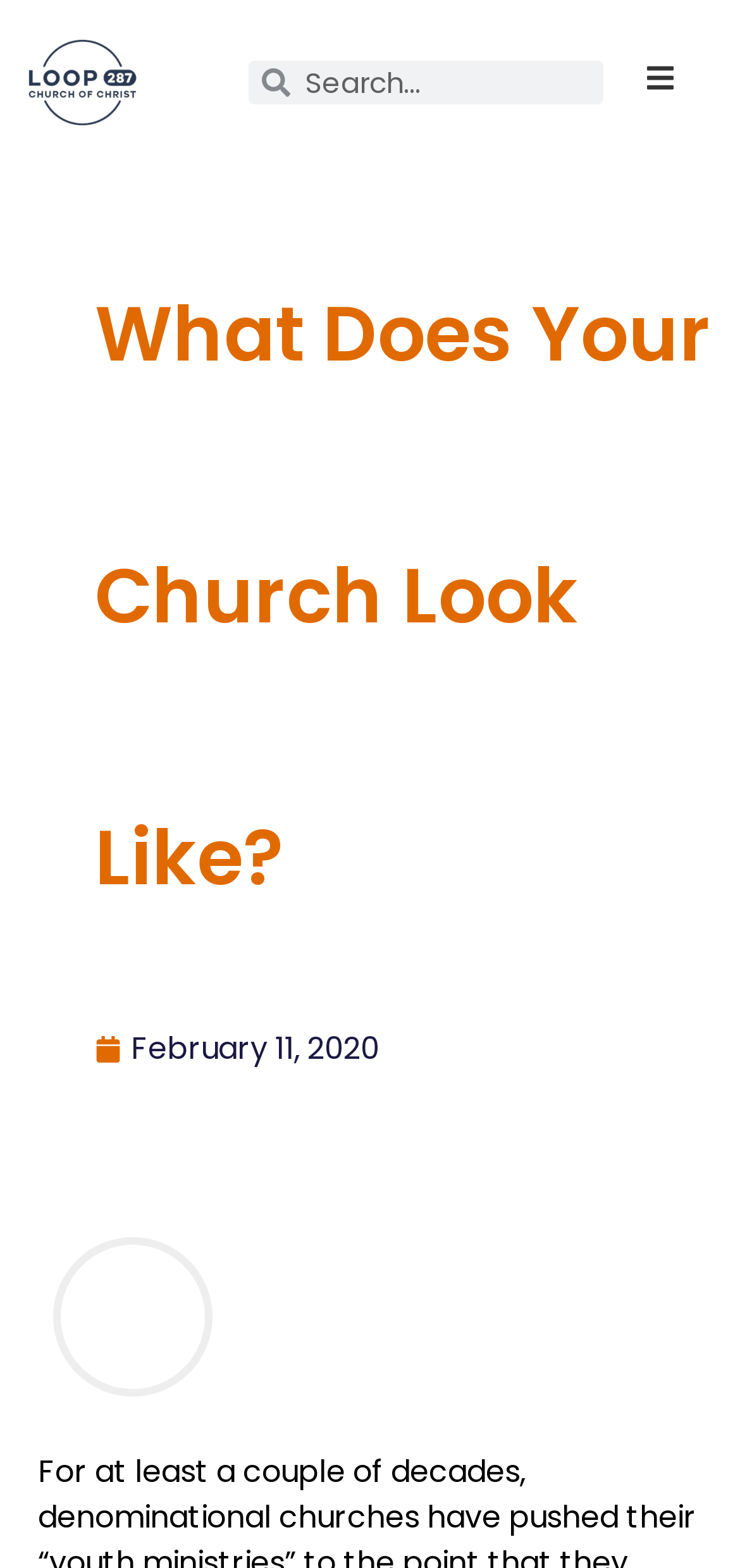Answer the following in one word or a short phrase: 
What is the shape of the image at the bottom-left?

Rectangle